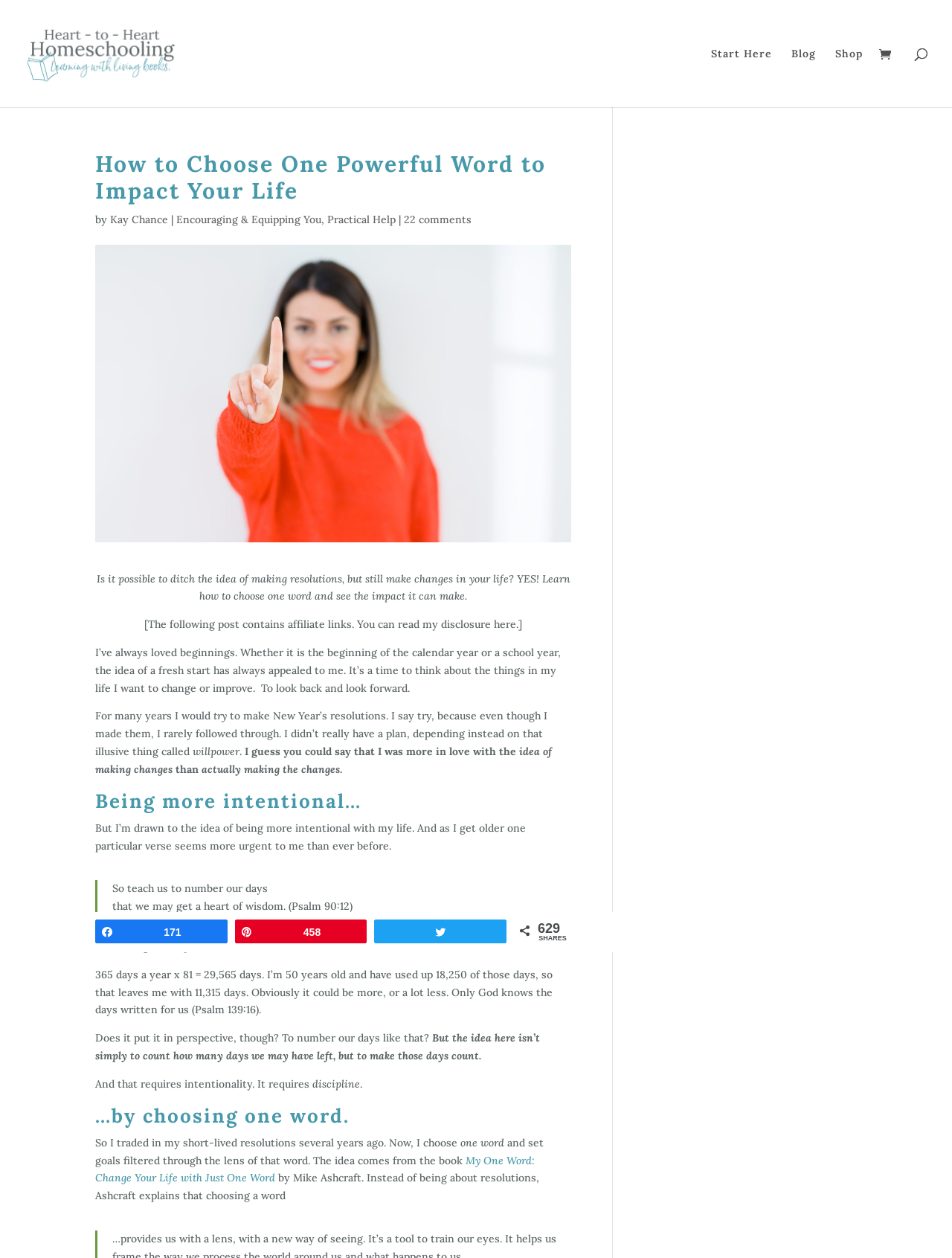Using the provided description: "parent_node: Start Here", find the bounding box coordinates of the corresponding UI element. The output should be four float numbers between 0 and 1, in the format [left, top, right, bottom].

[0.923, 0.037, 0.944, 0.051]